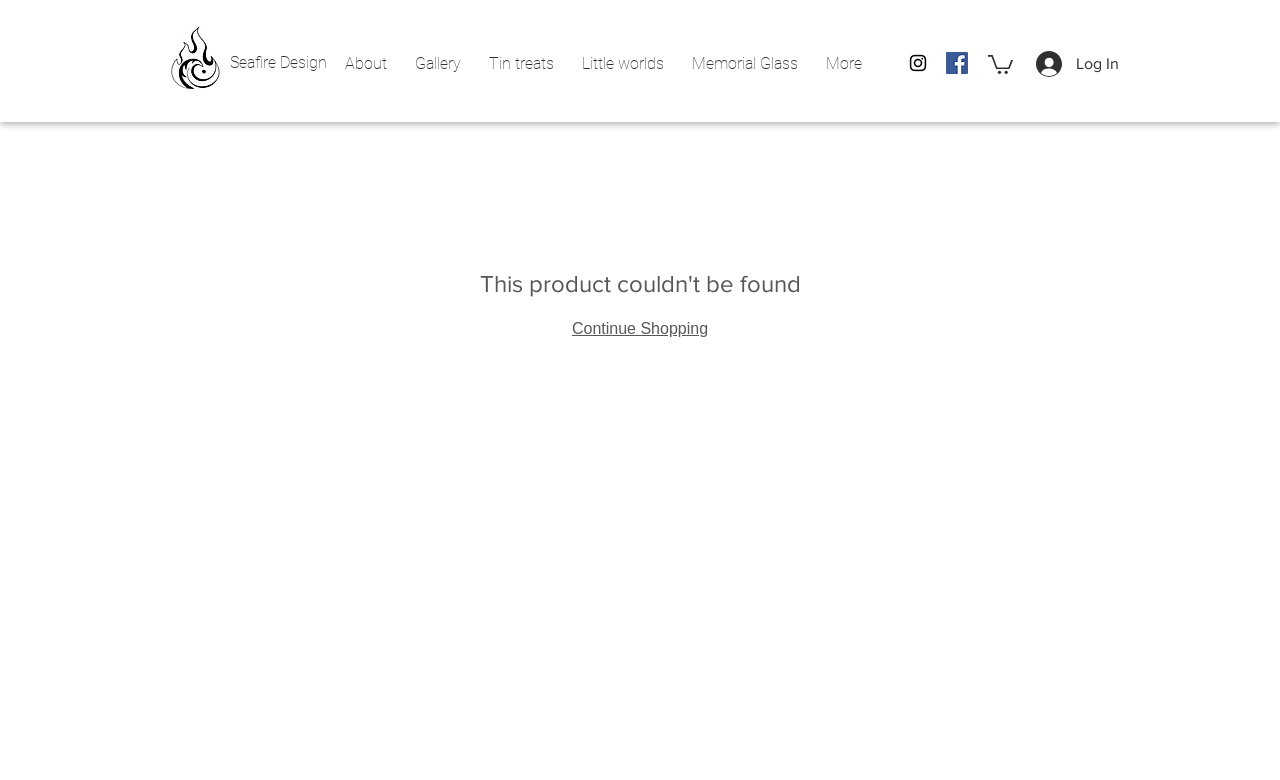What is the name of the first link in the navigation menu?
Using the image, provide a concise answer in one word or a short phrase.

About